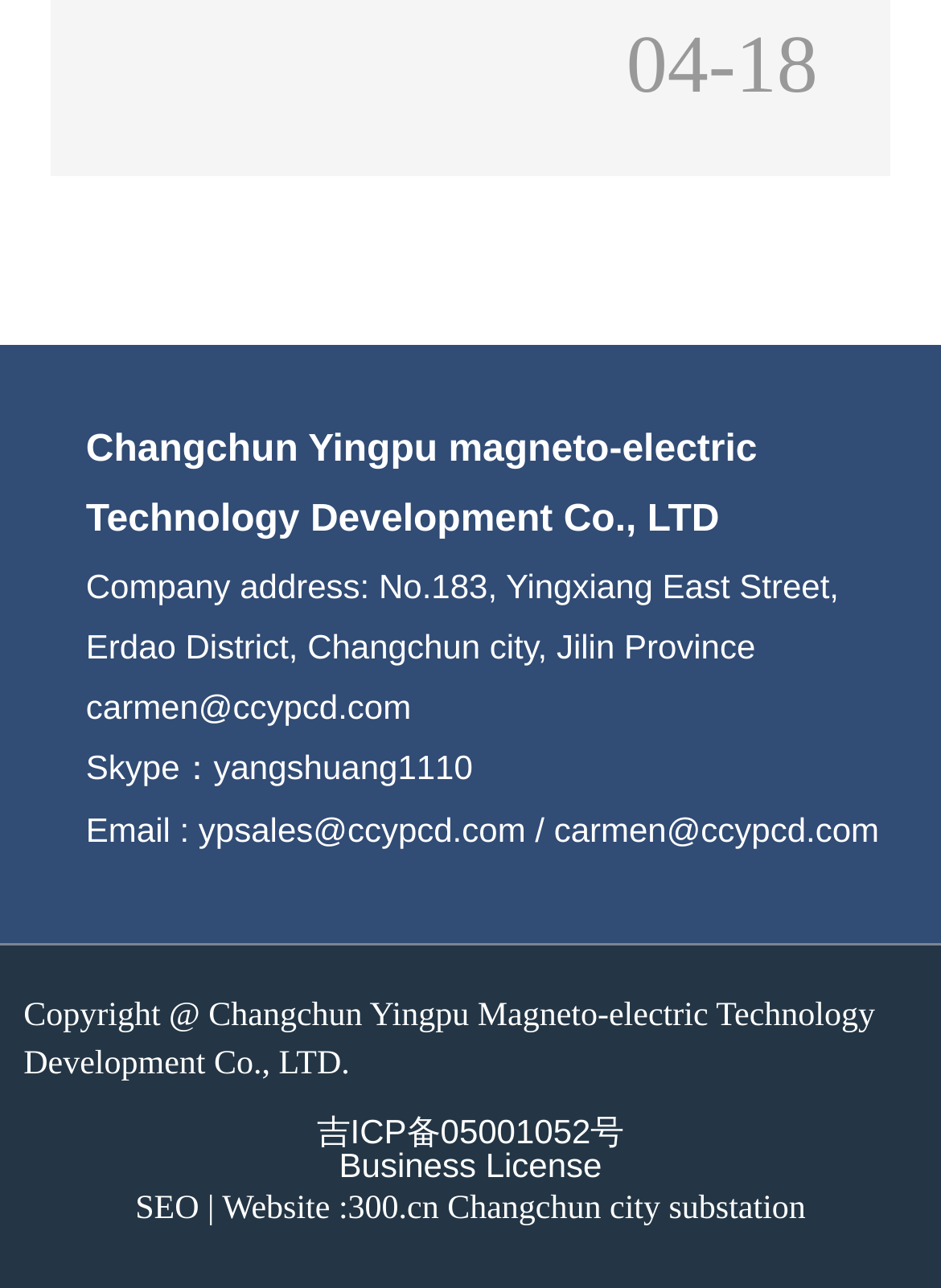What is the company address?
Look at the image and answer with only one word or phrase.

No.183, Yingxiang East Street, Erdao District, Changchun city, Jilin Province